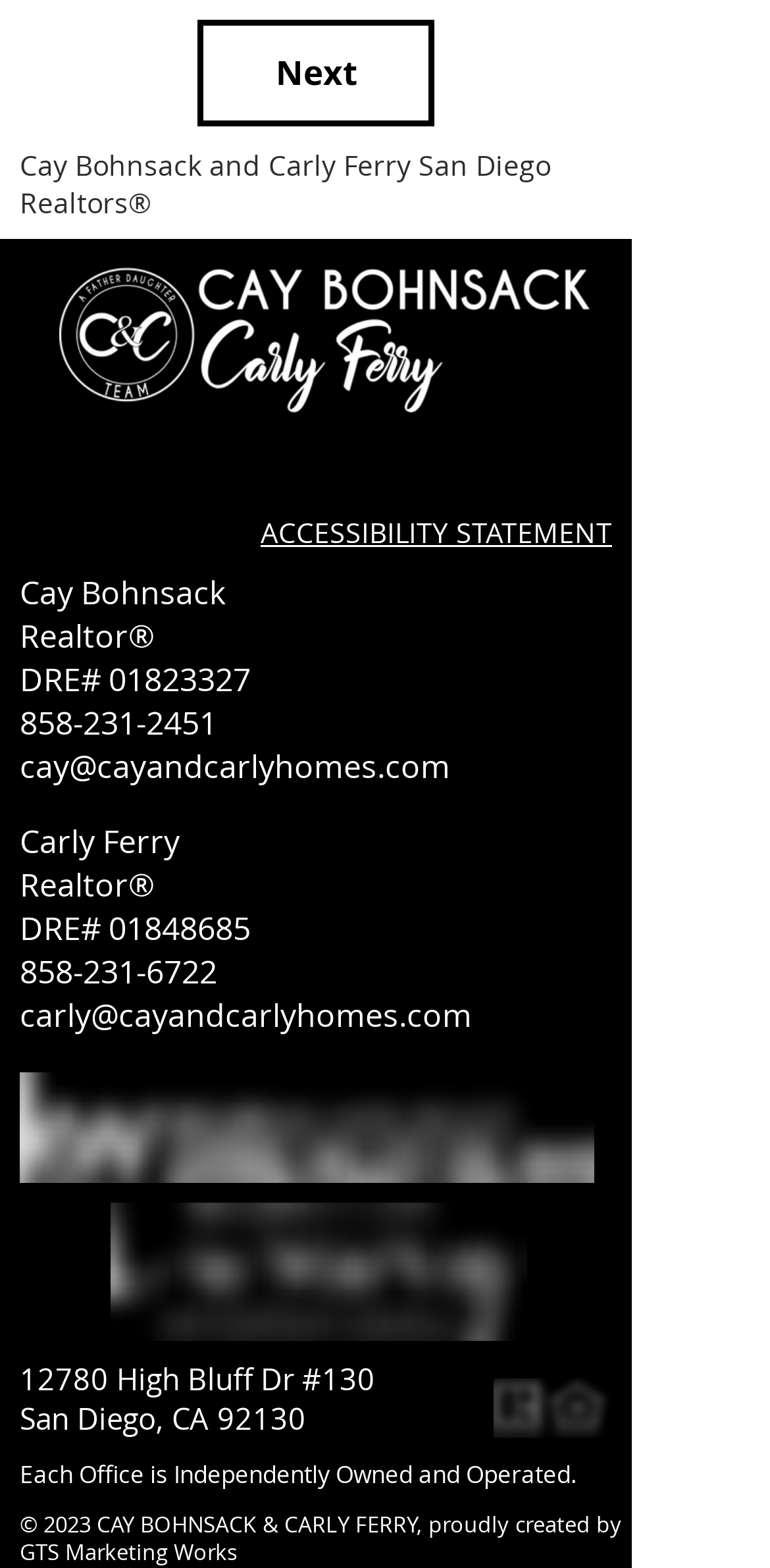Provide a brief response to the question below using a single word or phrase: 
What is the phone number of Cay Bohnsack?

858-231-2451